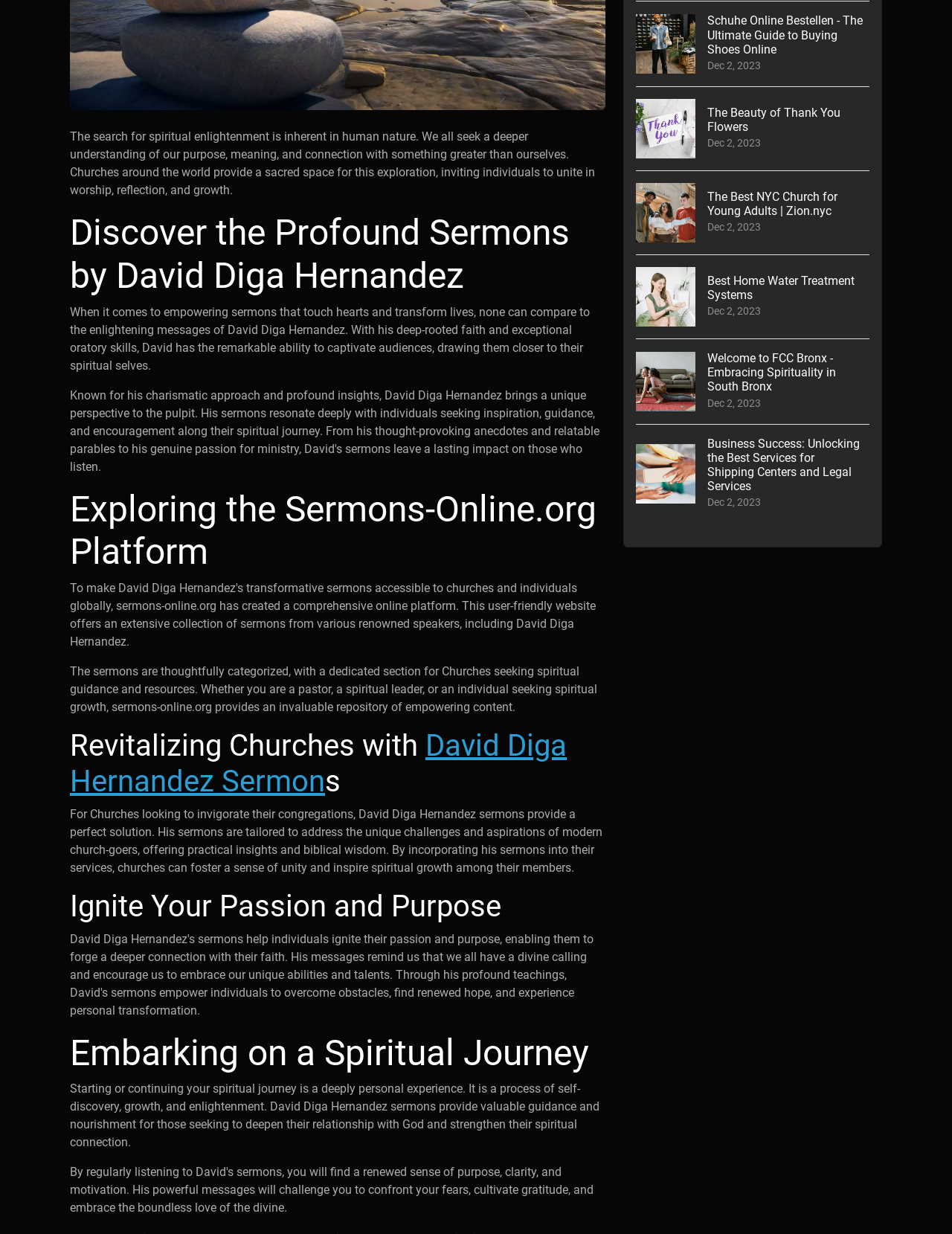Identify the bounding box for the UI element specified in this description: "David Diga Hernandez Sermon". The coordinates must be four float numbers between 0 and 1, formatted as [left, top, right, bottom].

[0.073, 0.59, 0.595, 0.647]